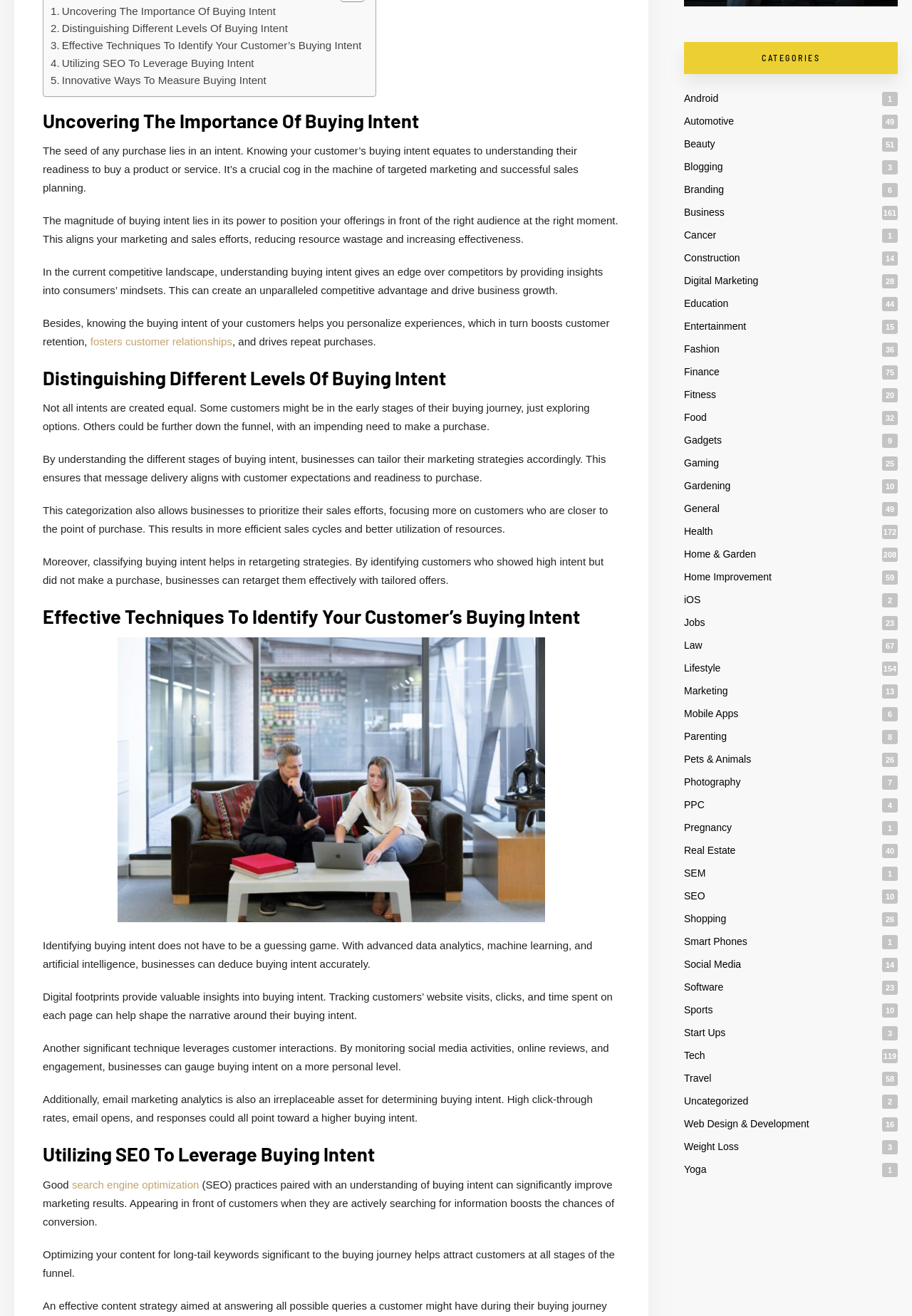Determine the bounding box coordinates of the clickable element to complete this instruction: "view 'Effective Techniques To Identify Your Customer’s Buying Intent'". Provide the coordinates in the format of four float numbers between 0 and 1, [left, top, right, bottom].

[0.129, 0.485, 0.598, 0.701]